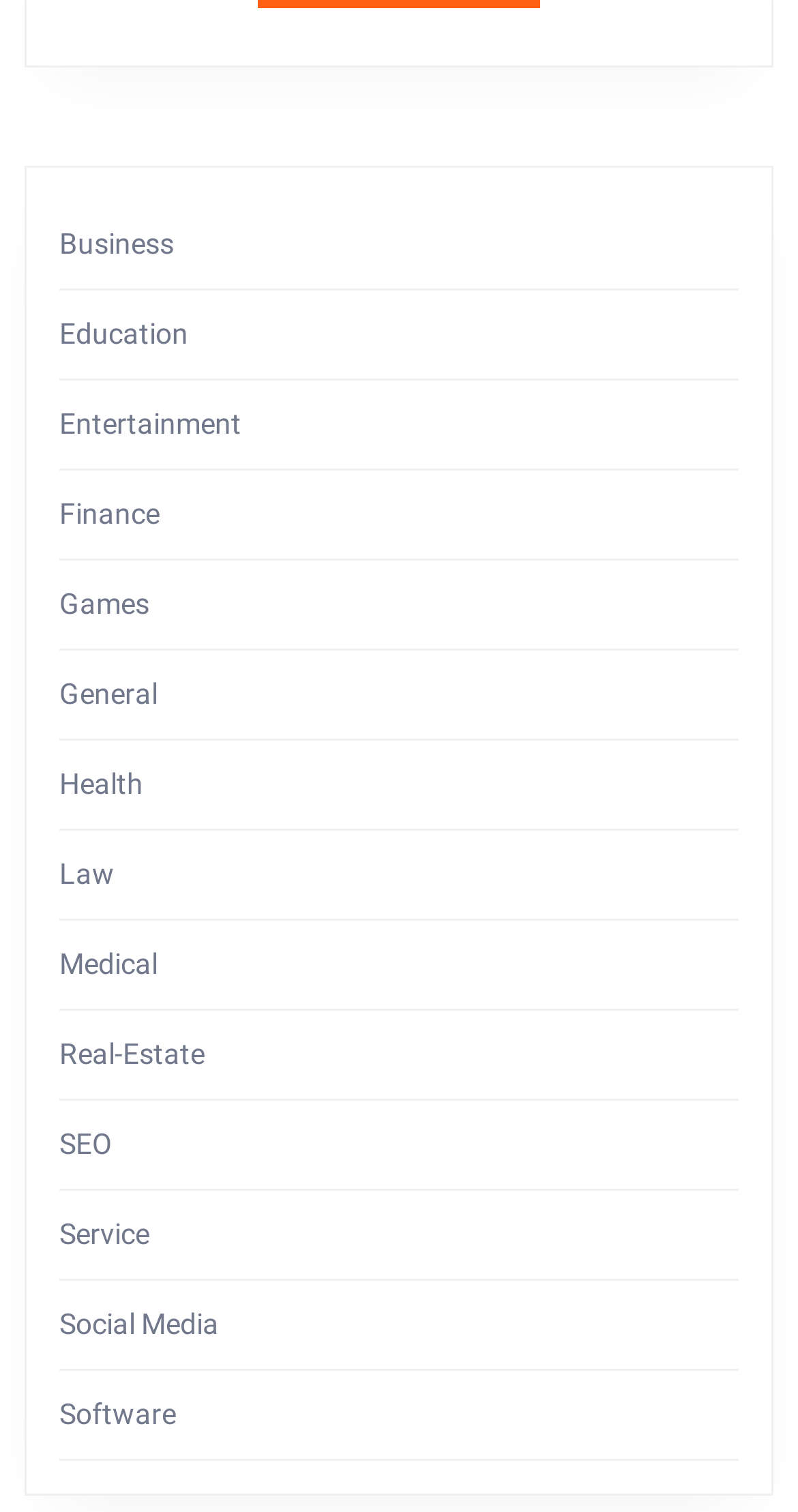Given the description "Games", determine the bounding box of the corresponding UI element.

[0.074, 0.389, 0.187, 0.411]